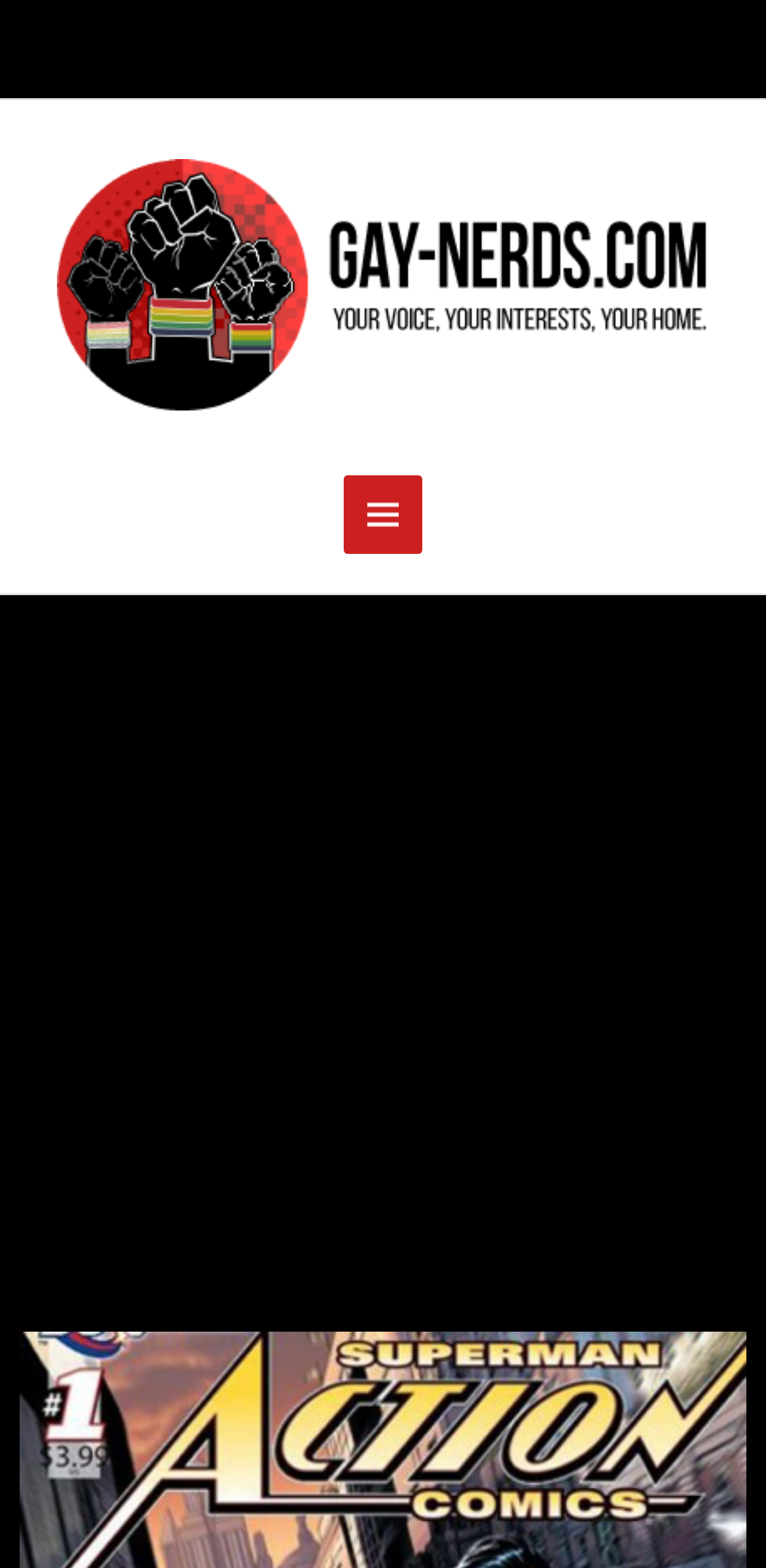Please respond to the question using a single word or phrase:
How many menu links are present?

2